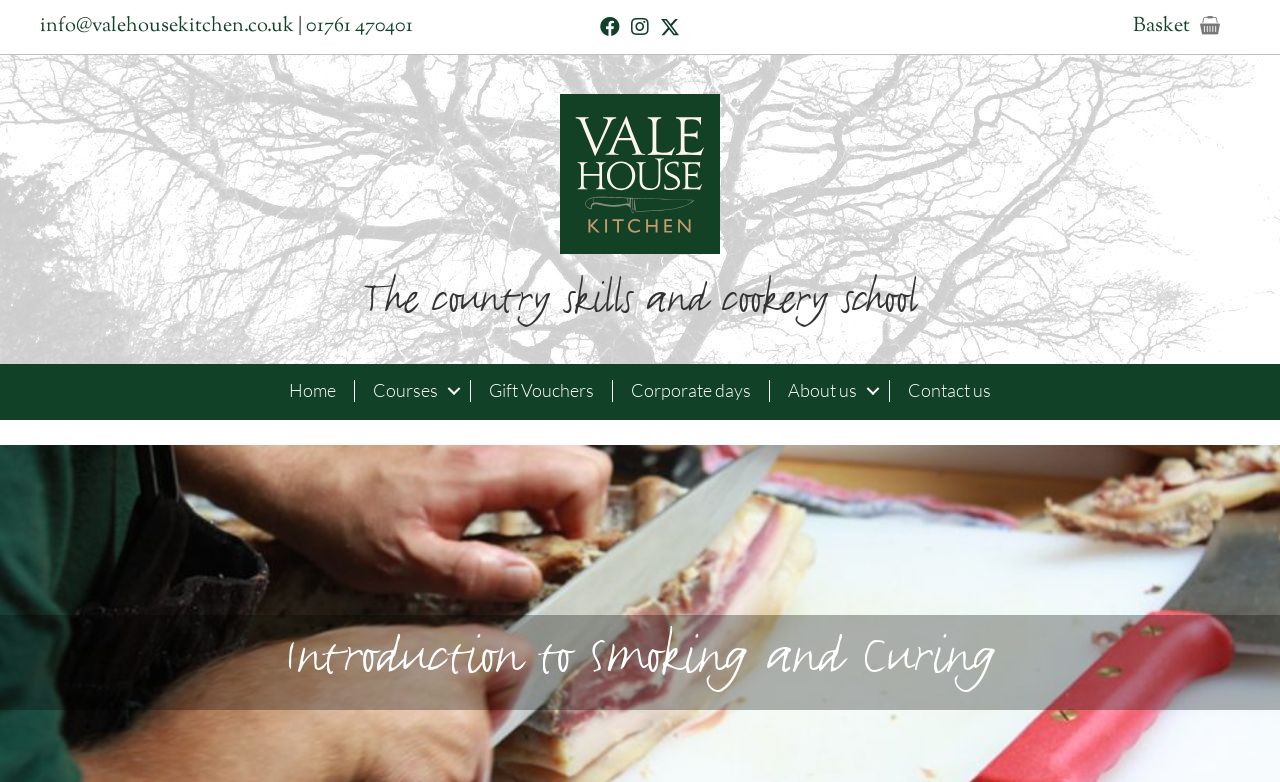Determine the bounding box coordinates for the clickable element to execute this instruction: "Call Valehouse Kitchen". Provide the coordinates as four float numbers between 0 and 1, i.e., [left, top, right, bottom].

[0.239, 0.015, 0.323, 0.052]